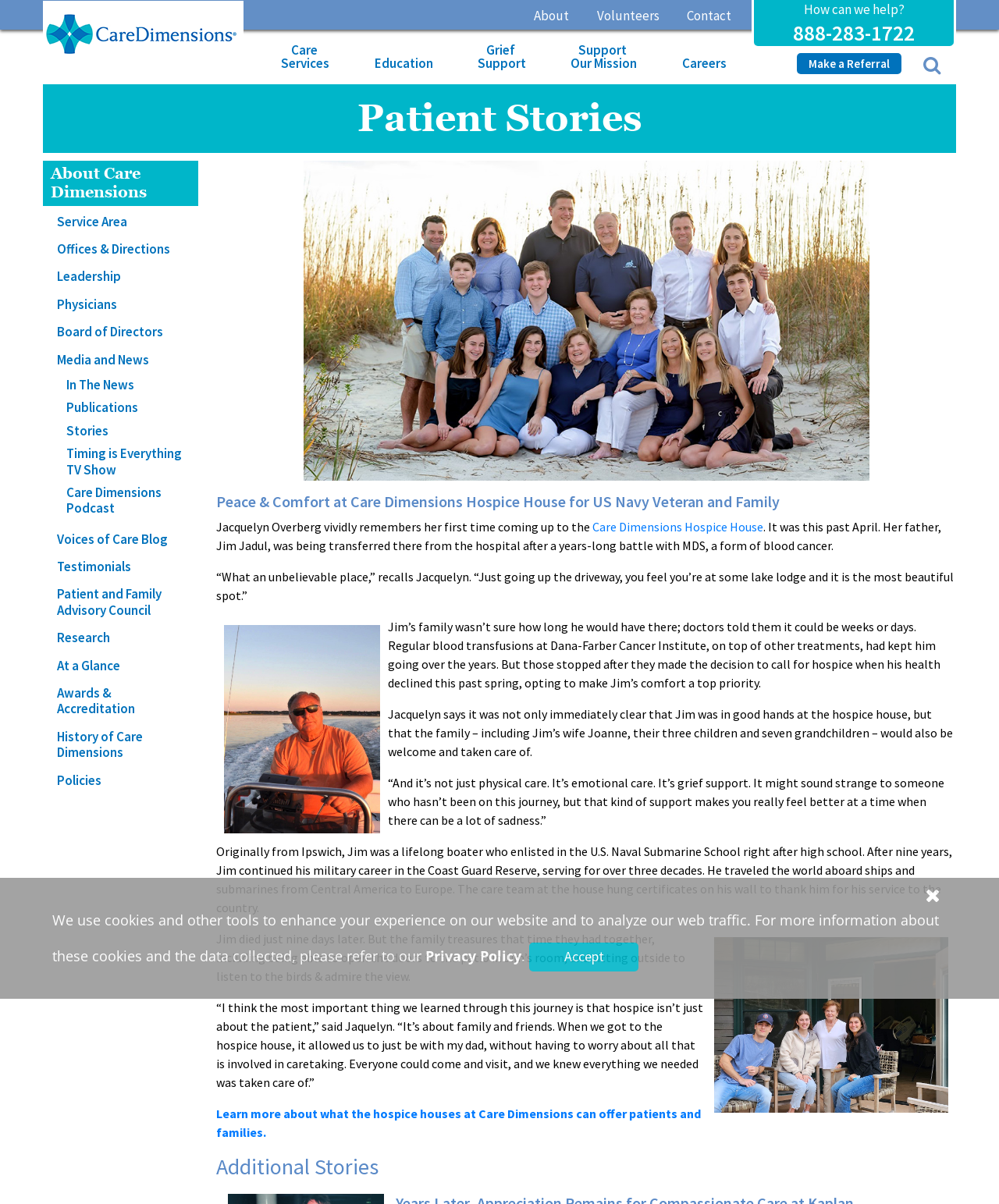Determine the bounding box coordinates of the region to click in order to accomplish the following instruction: "Go to the global English page". Provide the coordinates as four float numbers between 0 and 1, specifically [left, top, right, bottom].

None